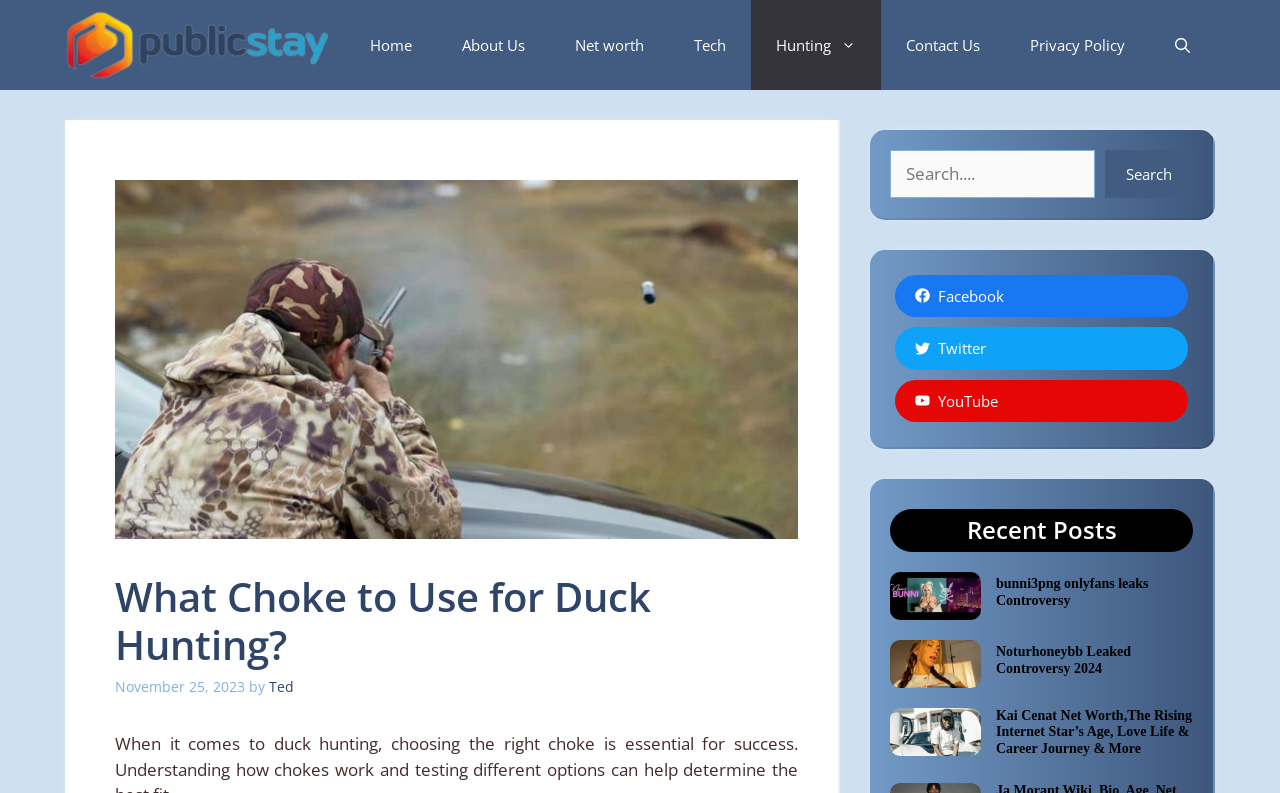Illustrate the webpage thoroughly, mentioning all important details.

The webpage is about duck hunting, specifically focusing on choosing the right choke for a successful hunting experience. At the top, there is a navigation bar with links to various sections of the website, including "Home", "About Us", "Net worth", "Tech", "Hunting", and "Contact Us". 

Below the navigation bar, there is a large header that reads "What Choke to Use for Duck Hunting?" accompanied by an image. The header is followed by a subheading with the date "November 25, 2023" and the author's name "Ted". 

On the right side of the page, there is a search bar with a search button. Below the search bar, there are social media links to Facebook, Twitter, and YouTube. 

The main content of the page is divided into sections, each with a heading and an image. The sections are titled "Recent Posts" and feature articles about various topics, including "bunni3png onlyfans leaks Controversy", "Noturhoneybb Leaked Controversy 2024", and "Kai Cenat Net Worth, The Rising Internet Star’s Age, Love Life & Career Journey & More". Each section has a link to the full article.